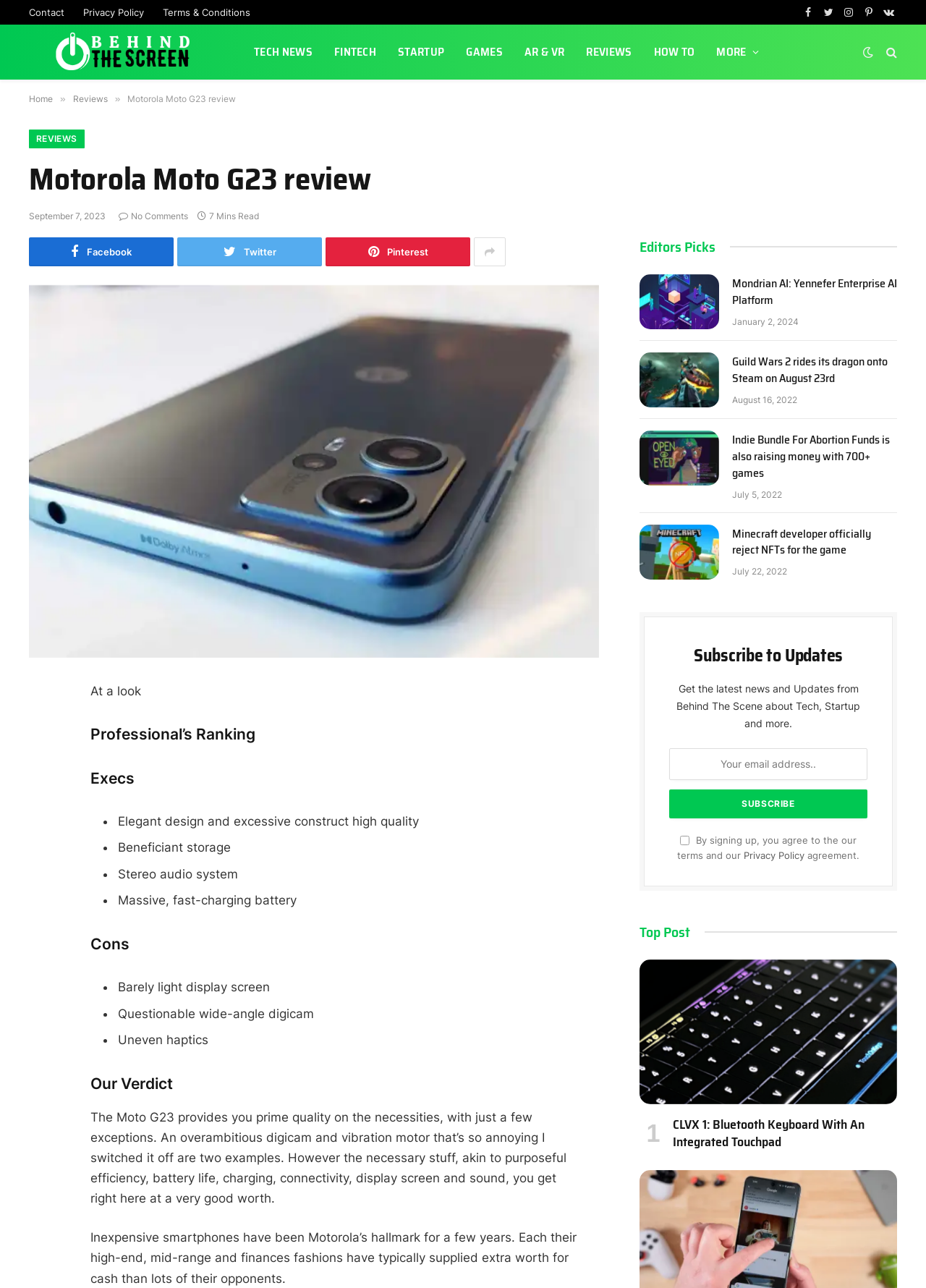Please locate the bounding box coordinates of the element that should be clicked to complete the given instruction: "Check the 'Cons' of the Motorola Moto G23 review".

[0.098, 0.724, 0.623, 0.742]